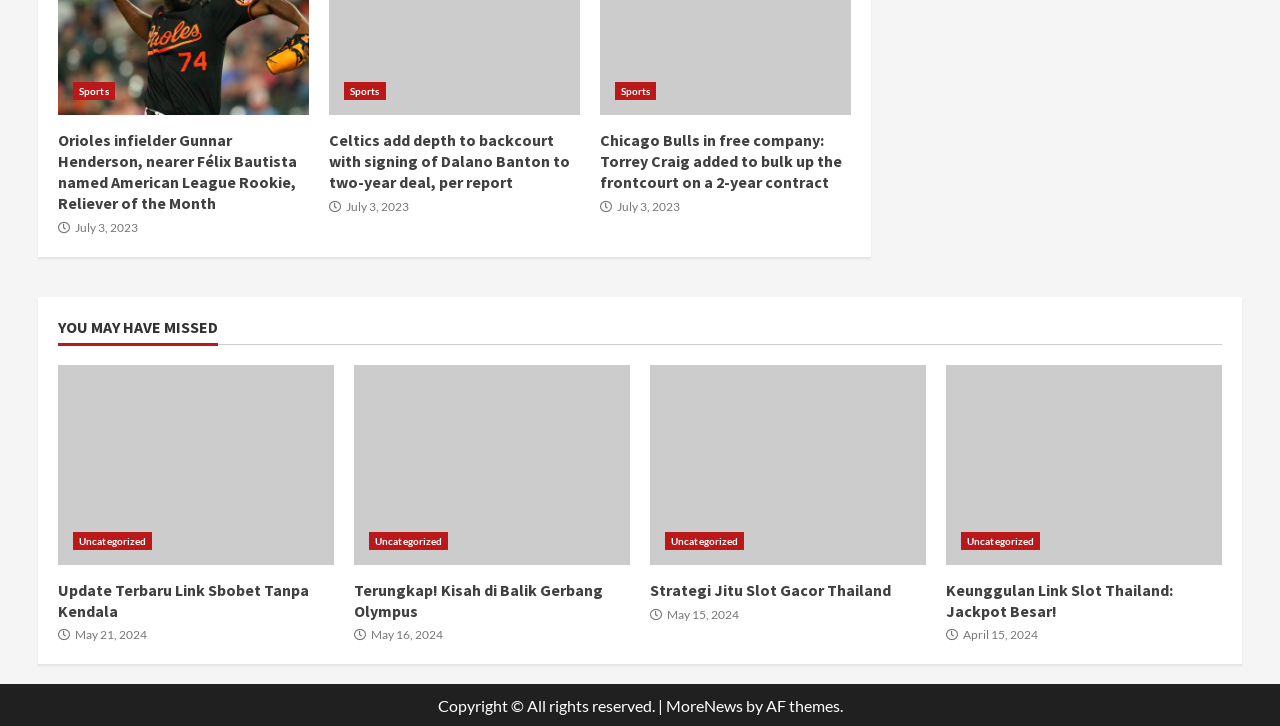Determine the bounding box for the UI element as described: "Parks". The coordinates should be represented as four float numbers between 0 and 1, formatted as [left, top, right, bottom].

None